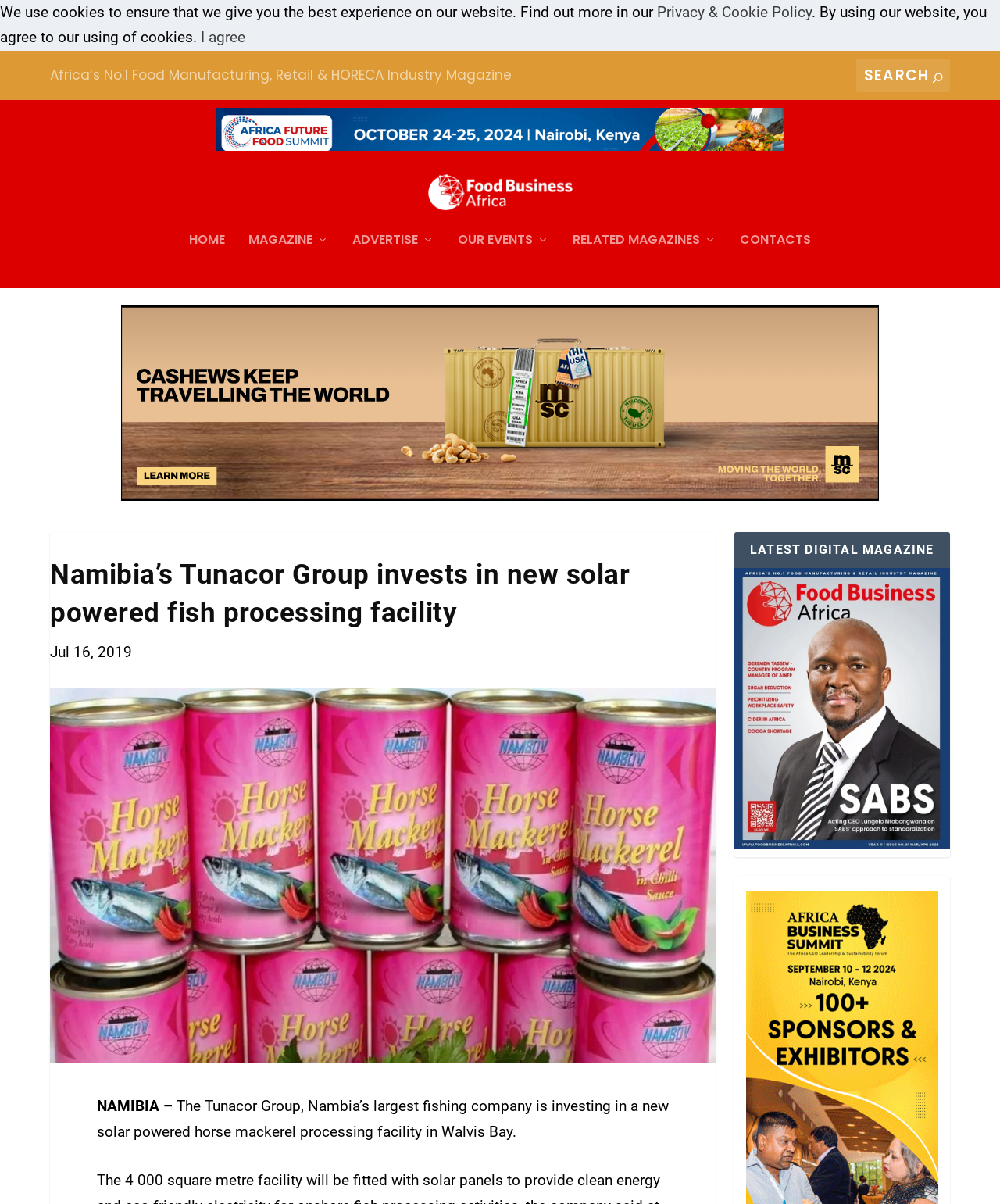Identify and provide the title of the webpage.

Namibia’s Tunacor Group invests in new solar powered fish processing facility